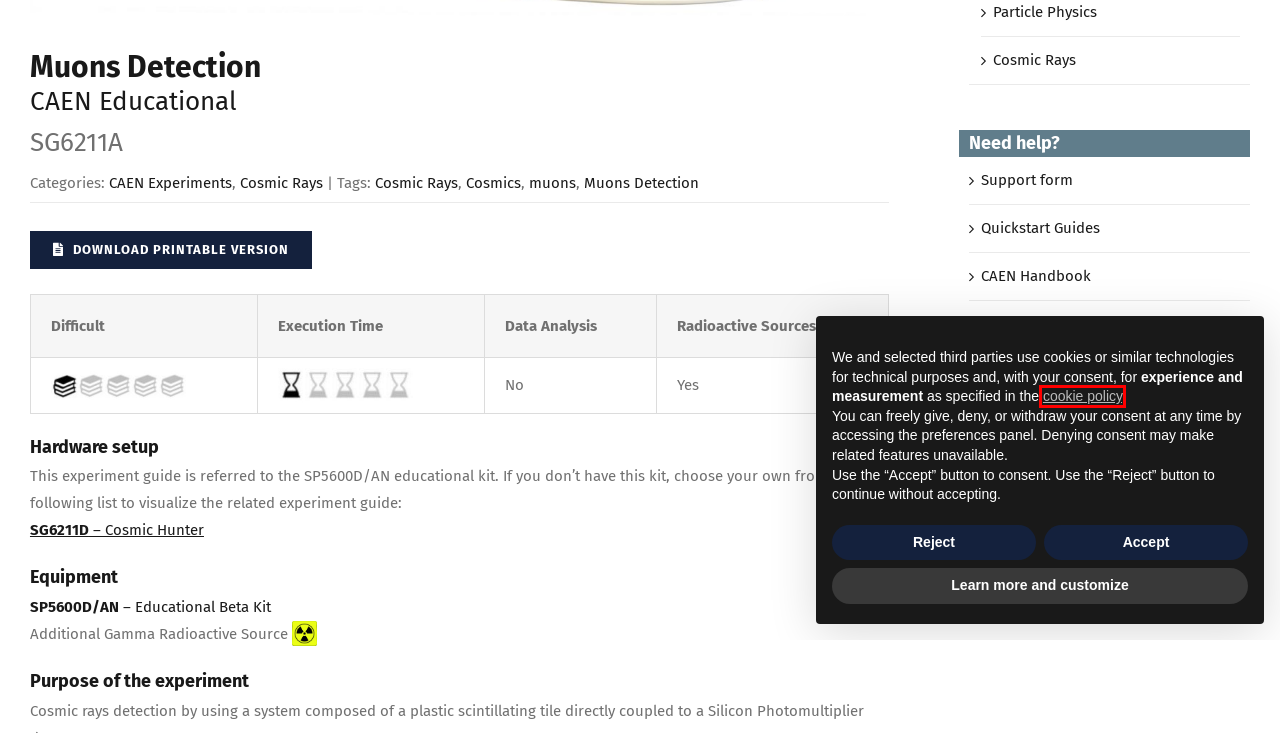You have a screenshot of a webpage with a red bounding box around an element. Identify the webpage description that best fits the new page that appears after clicking the selected element in the red bounding box. Here are the candidates:
A. Physics Pills - CAEN Educational
B. muons Archives - CAEN Educational
C. Cosmics Archives - CAEN Educational
D. Particle Physics Archives - CAEN Educational
E. Muons Detection Archives - CAEN Educational
F. CAEN – Tools for Discovery
G. Cookie Policy of edu.caen.it
H. SP5600D - Educational Beta Kit - CAEN - Tools for Discovery

G